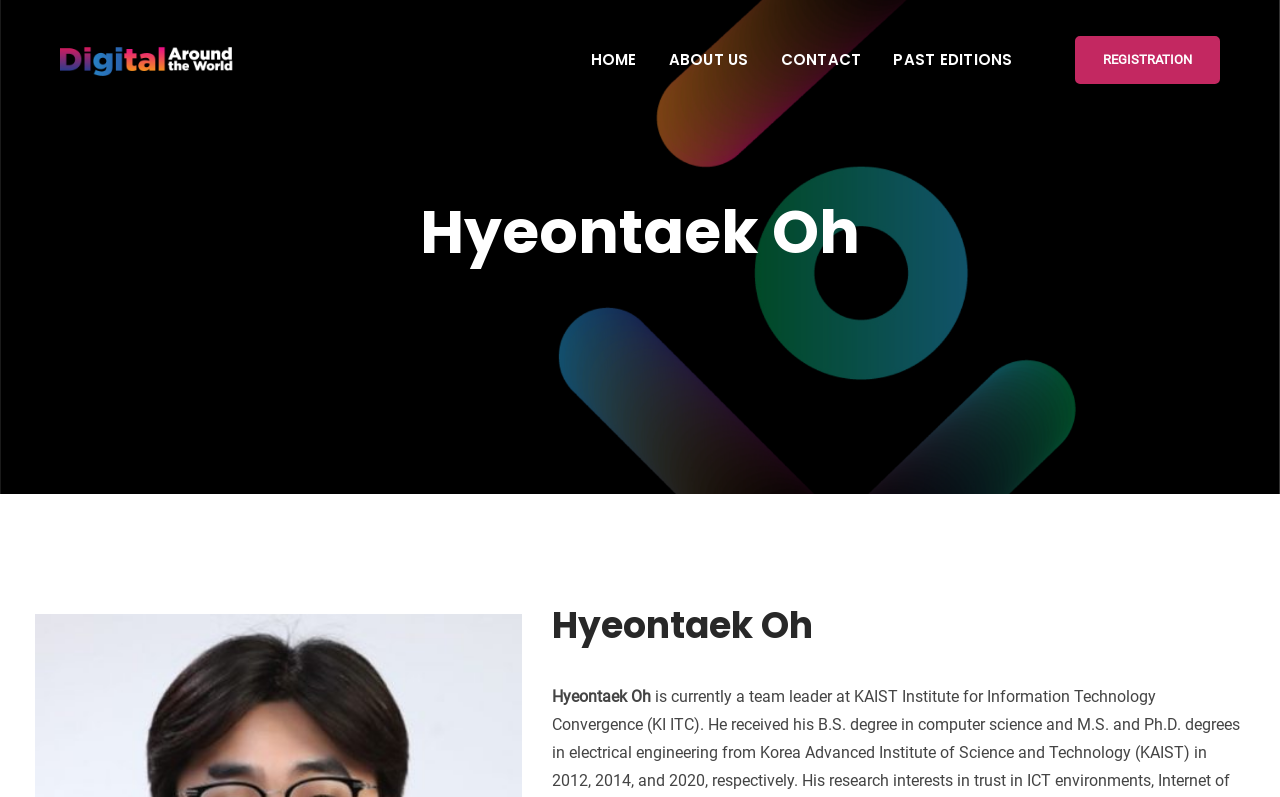What is the text of the first navigation link?
Provide an in-depth answer to the question, covering all aspects.

The first navigation link has the text 'HOME' and its bounding box coordinates are [0.451, 0.02, 0.508, 0.13].